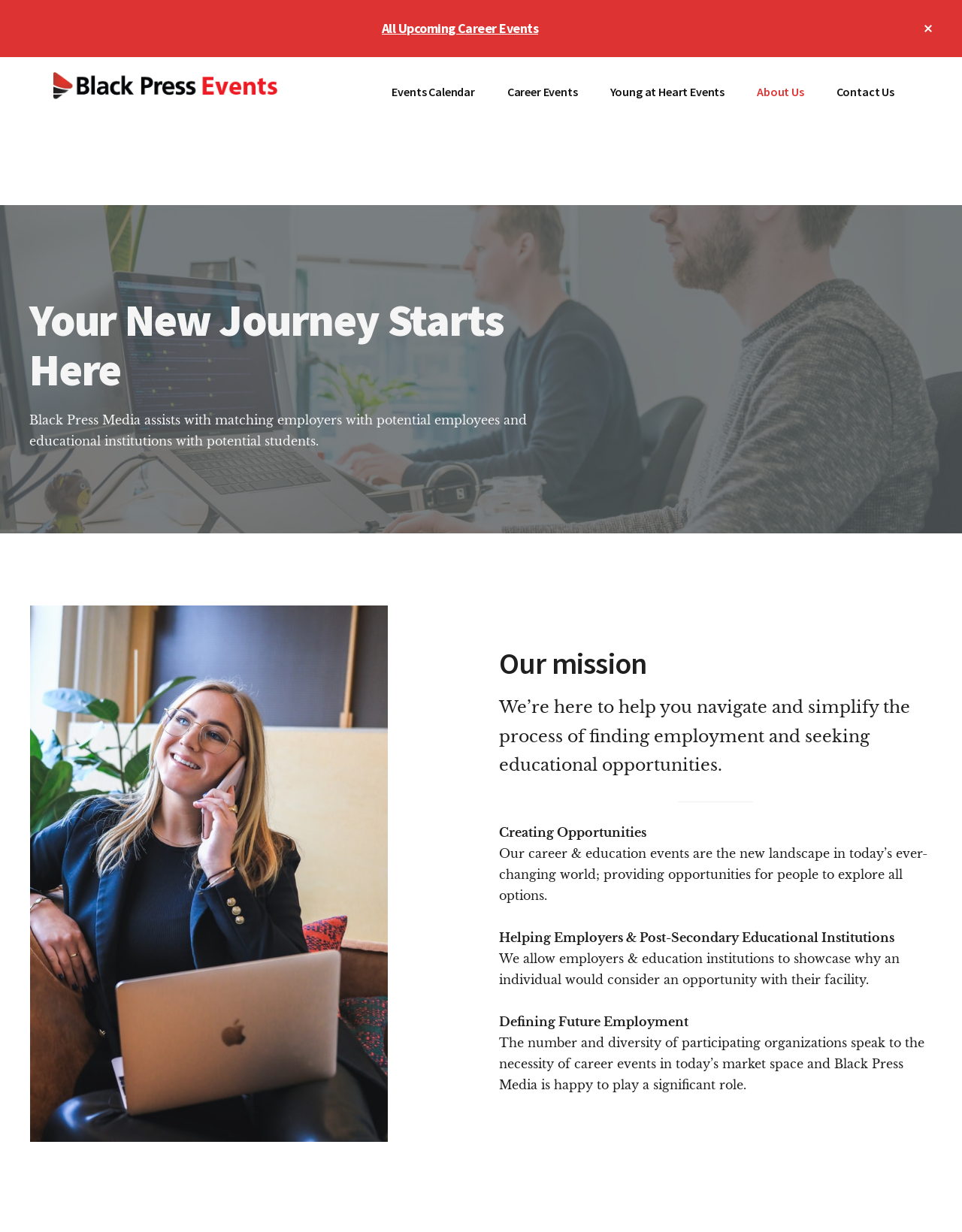Determine the bounding box coordinates for the region that must be clicked to execute the following instruction: "Click on the 'Black Press Events' link".

[0.055, 0.072, 0.289, 0.085]